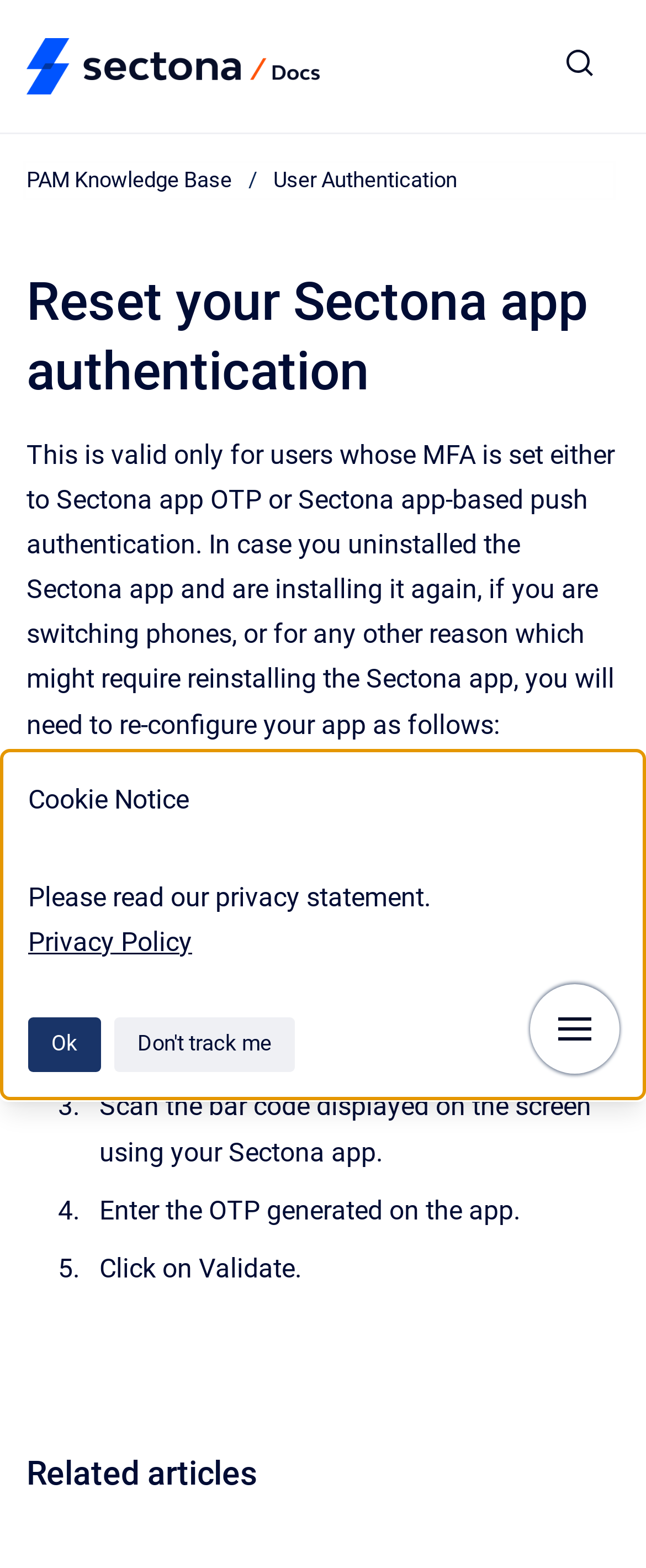Find the bounding box coordinates of the element's region that should be clicked in order to follow the given instruction: "Go to homepage". The coordinates should consist of four float numbers between 0 and 1, i.e., [left, top, right, bottom].

[0.041, 0.024, 0.496, 0.061]